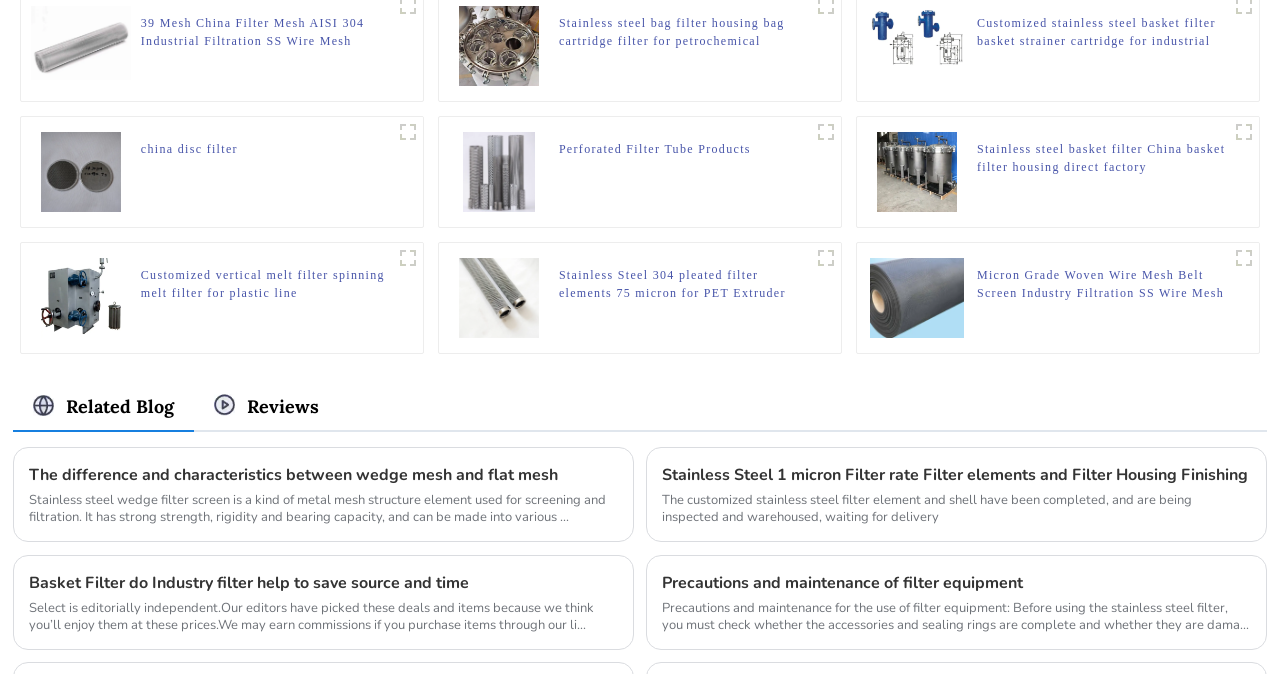What is the purpose of the basket filter mentioned on this webpage?
Answer the question in as much detail as possible.

According to the webpage, the basket filter is used for industry filtration, which suggests that it is designed to filter out impurities or contaminants in industrial processes.